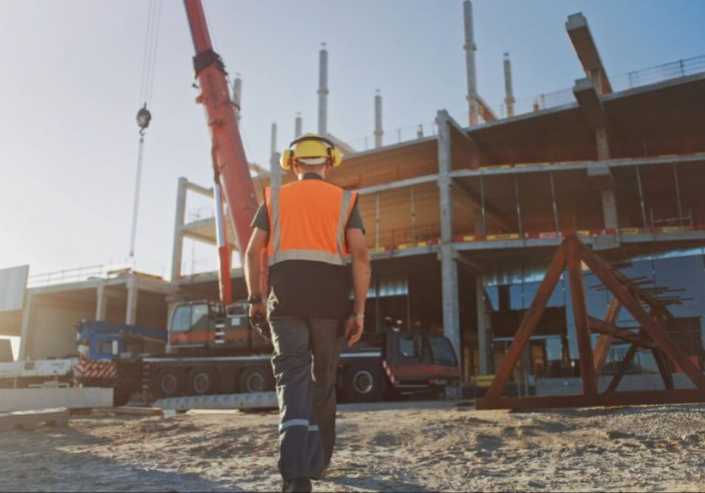Formulate a detailed description of the image content.

This image depicts a construction worker in a bright orange safety vest and yellow hard hat, walking towards a building site. The background showcases an active construction area with cranes and other machinery, indicating a busy and dynamic environment. The worker appears focused, contributing to the ongoing building project, which is part of a broader theme surrounding careers in construction. This element highlights the evolving landscape of employment opportunities within the industry, reflecting on the challenges and strategies for success in a tech-driven era. The image vividly encapsulates the intersection of hands-on labor and modern construction practices, reinforcing the relevance of preparation and adaptability in the current job market.